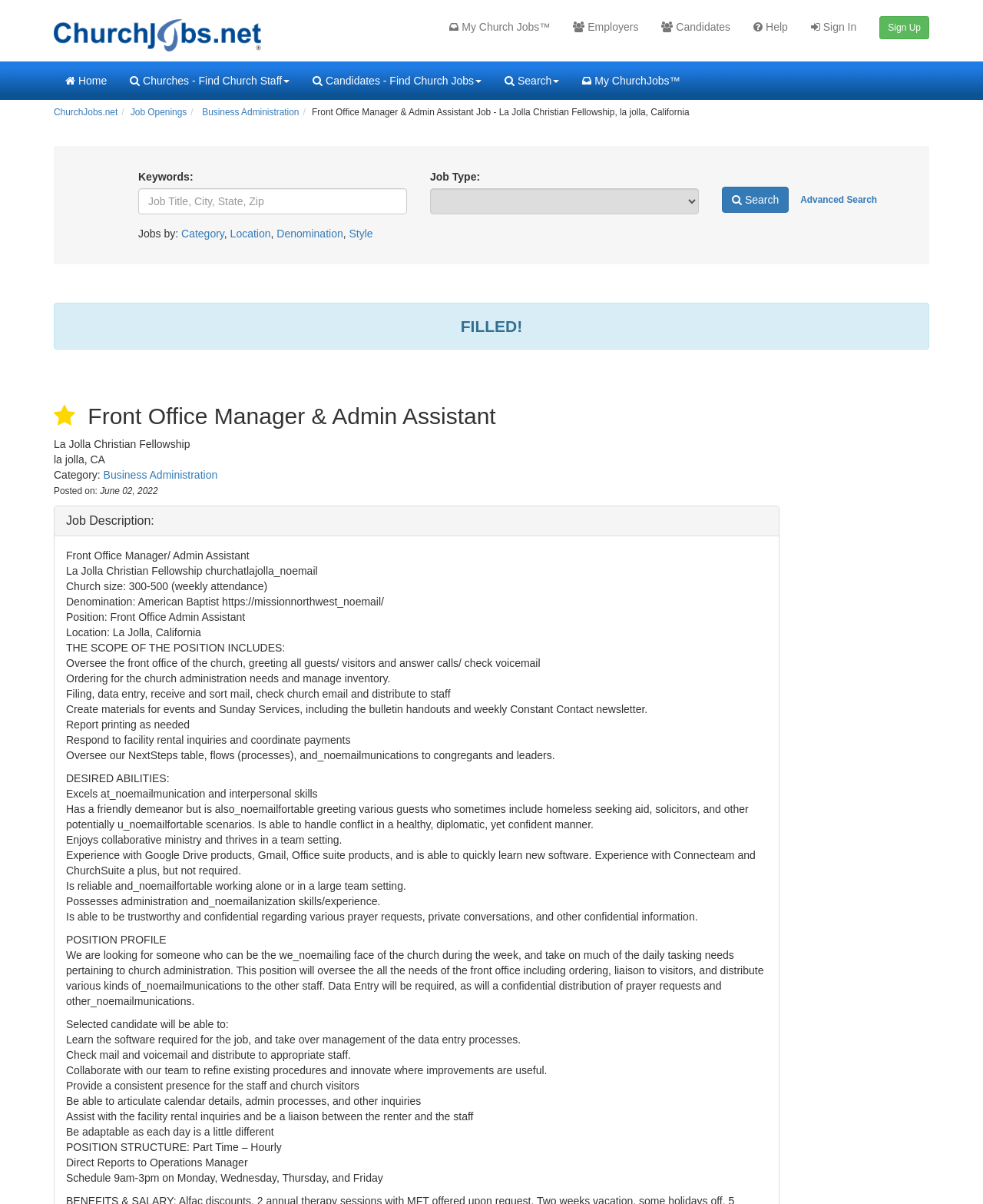Utilize the details in the image to give a detailed response to the question: What is the location of the job?

I found the location of the job by looking at the static text element with the text 'la jolla, CA' which is located below the job title, indicating that it is the location of the job.